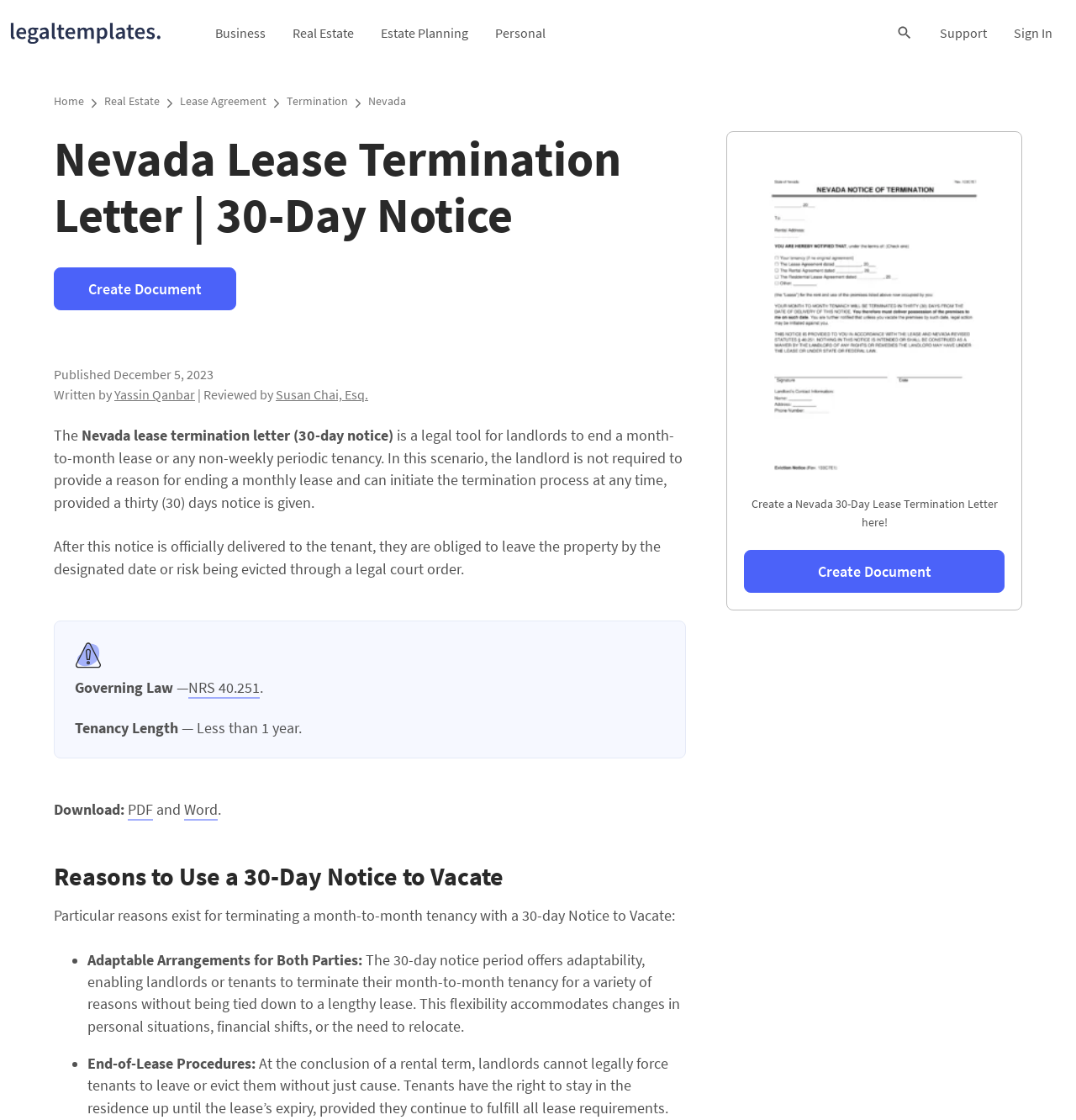Please specify the bounding box coordinates for the clickable region that will help you carry out the instruction: "Click on the 'Real Estate' link".

[0.259, 0.0, 0.341, 0.059]